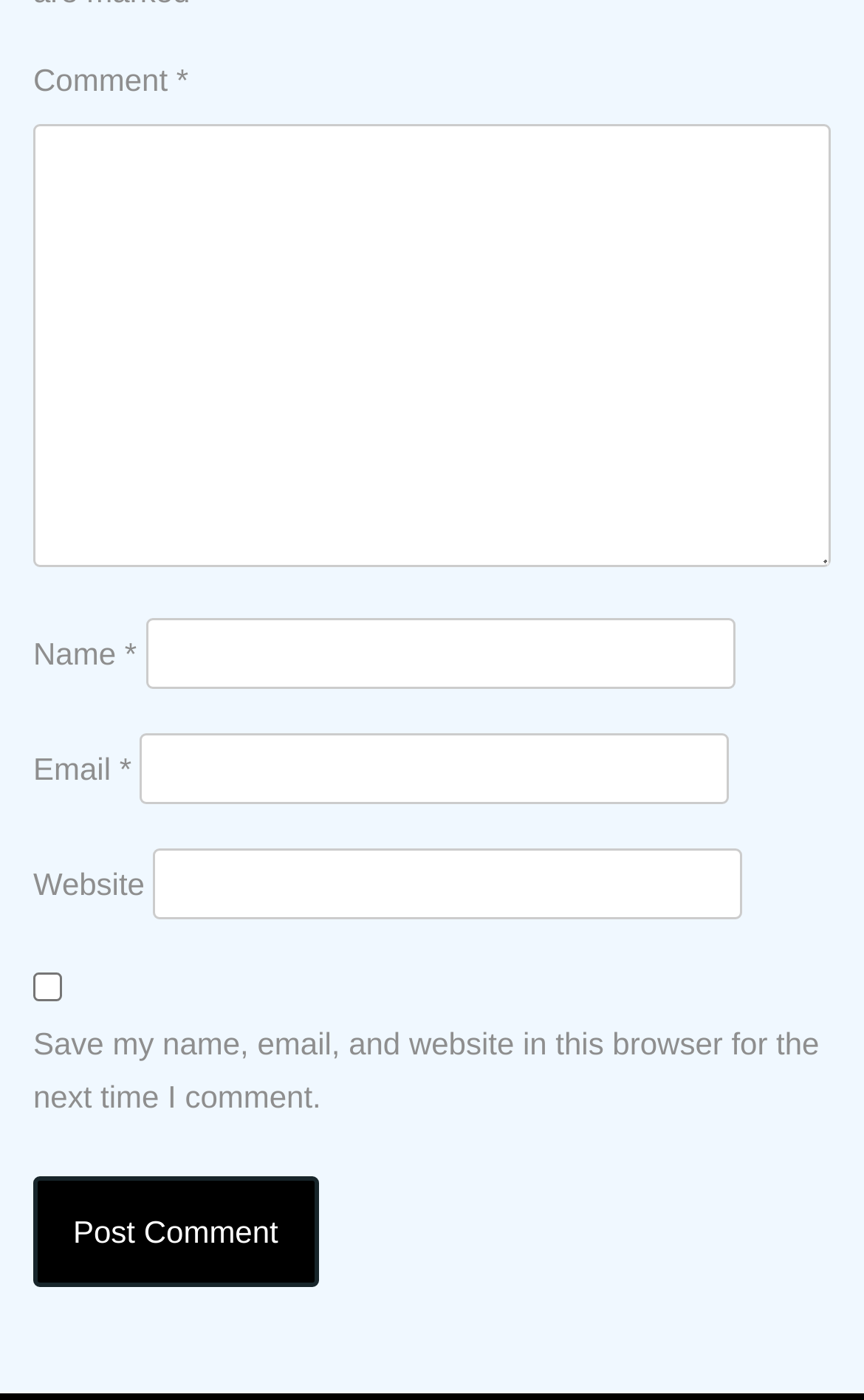What is the purpose of the checkbox?
Answer the question with detailed information derived from the image.

The checkbox with the label 'Save my name, email, and website in this browser for the next time I comment.' allows users to save their comment information for future use, as indicated by the checkbox element with bounding box coordinates [0.038, 0.695, 0.072, 0.715].